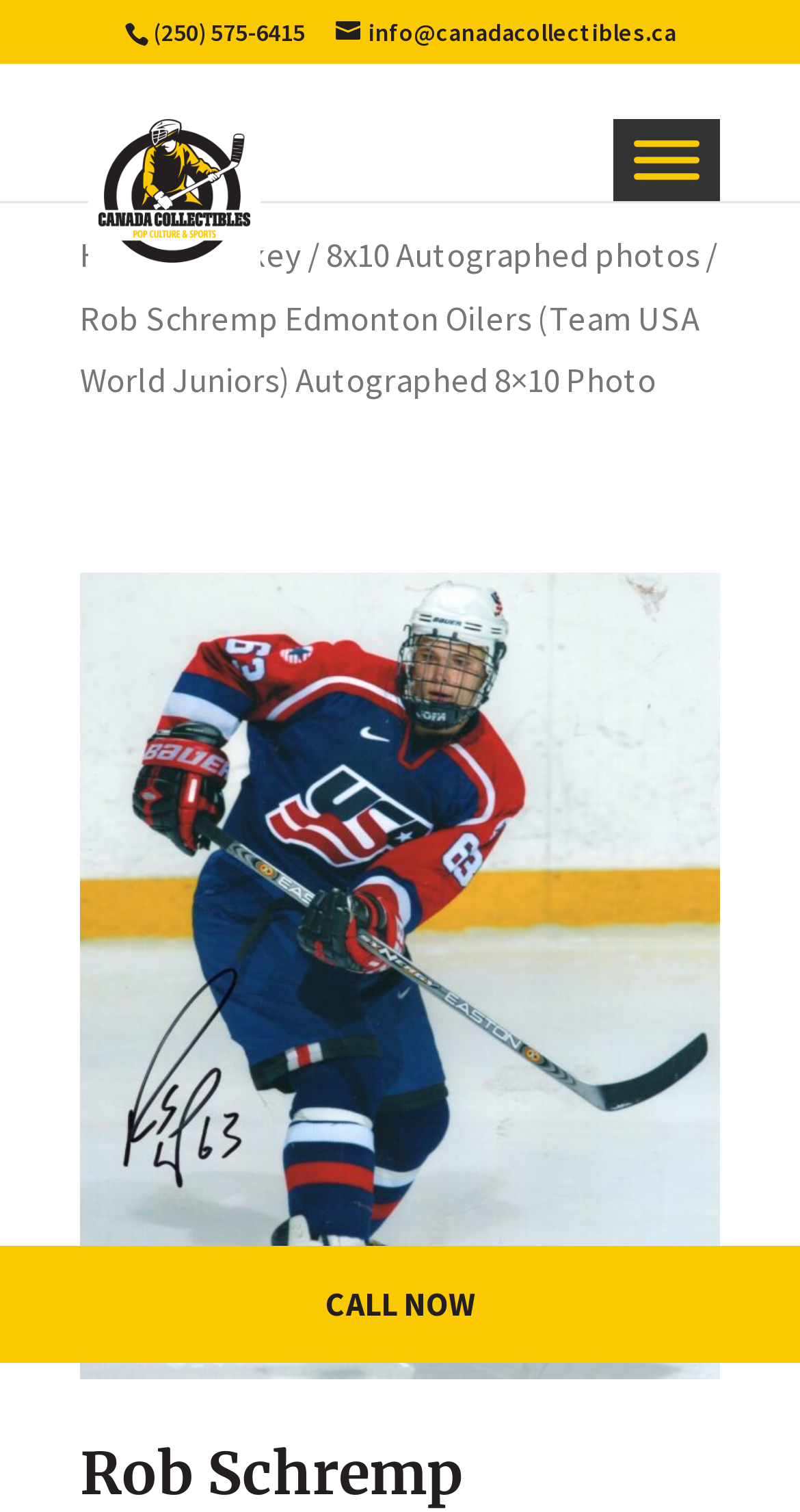Find the bounding box coordinates of the clickable area that will achieve the following instruction: "View hockey photos".

[0.241, 0.155, 0.377, 0.183]